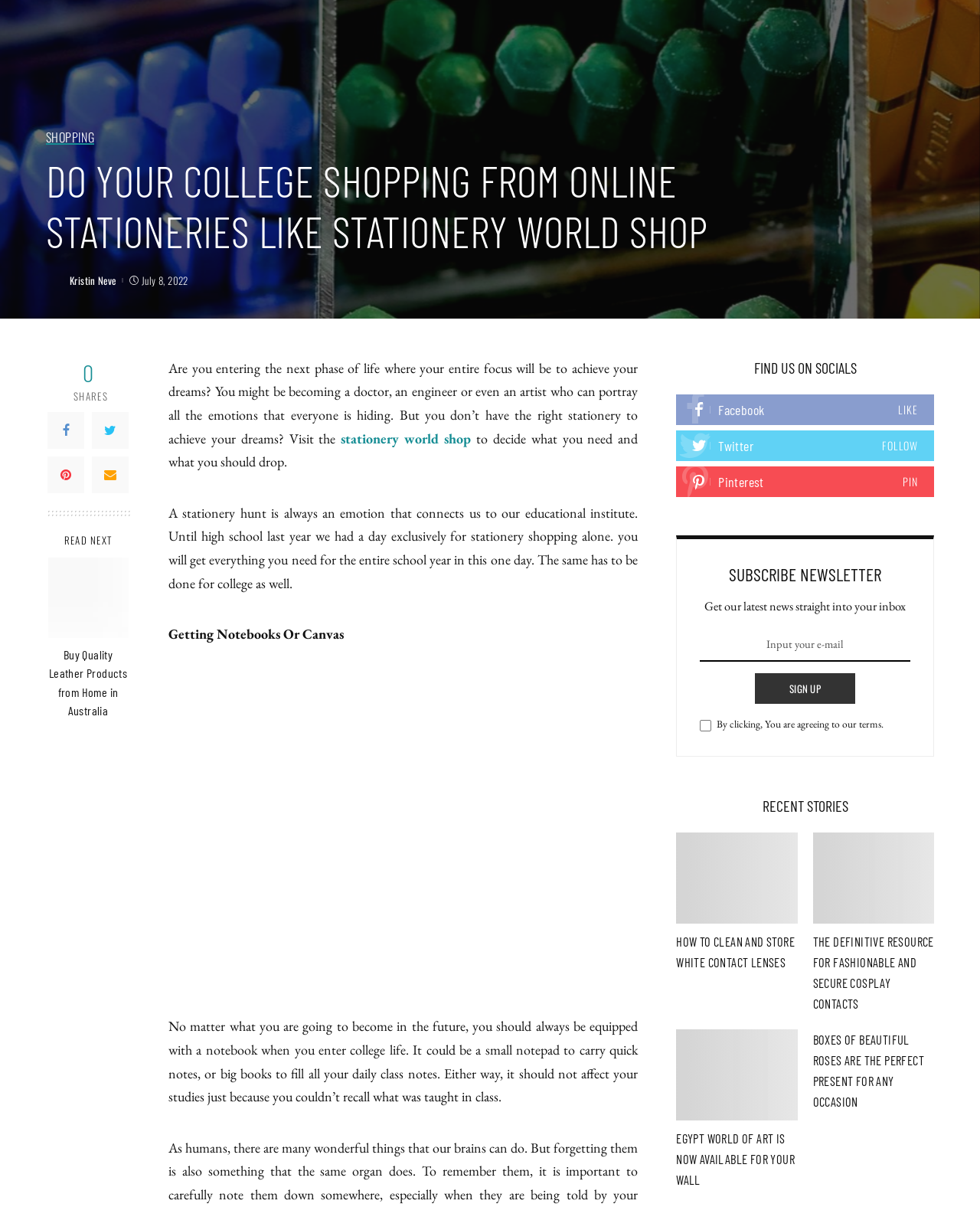Locate the UI element described by parent_node: Twitter title="Twitter" in the provided webpage screenshot. Return the bounding box coordinates in the format (top-left x, top-left y, bottom-right x, bottom-right y), ensuring all values are between 0 and 1.

[0.69, 0.356, 0.953, 0.382]